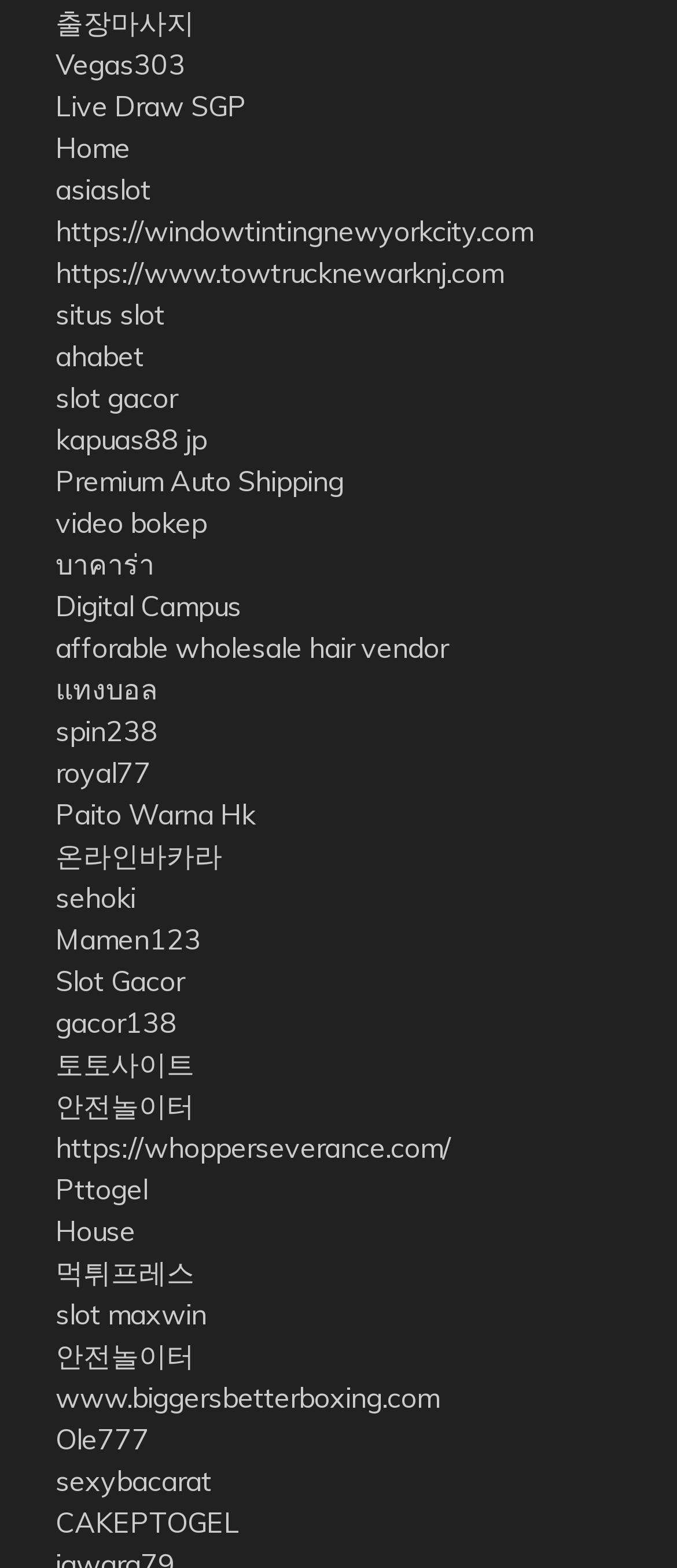How many links are on the webpage?
Your answer should be a single word or phrase derived from the screenshot.

30